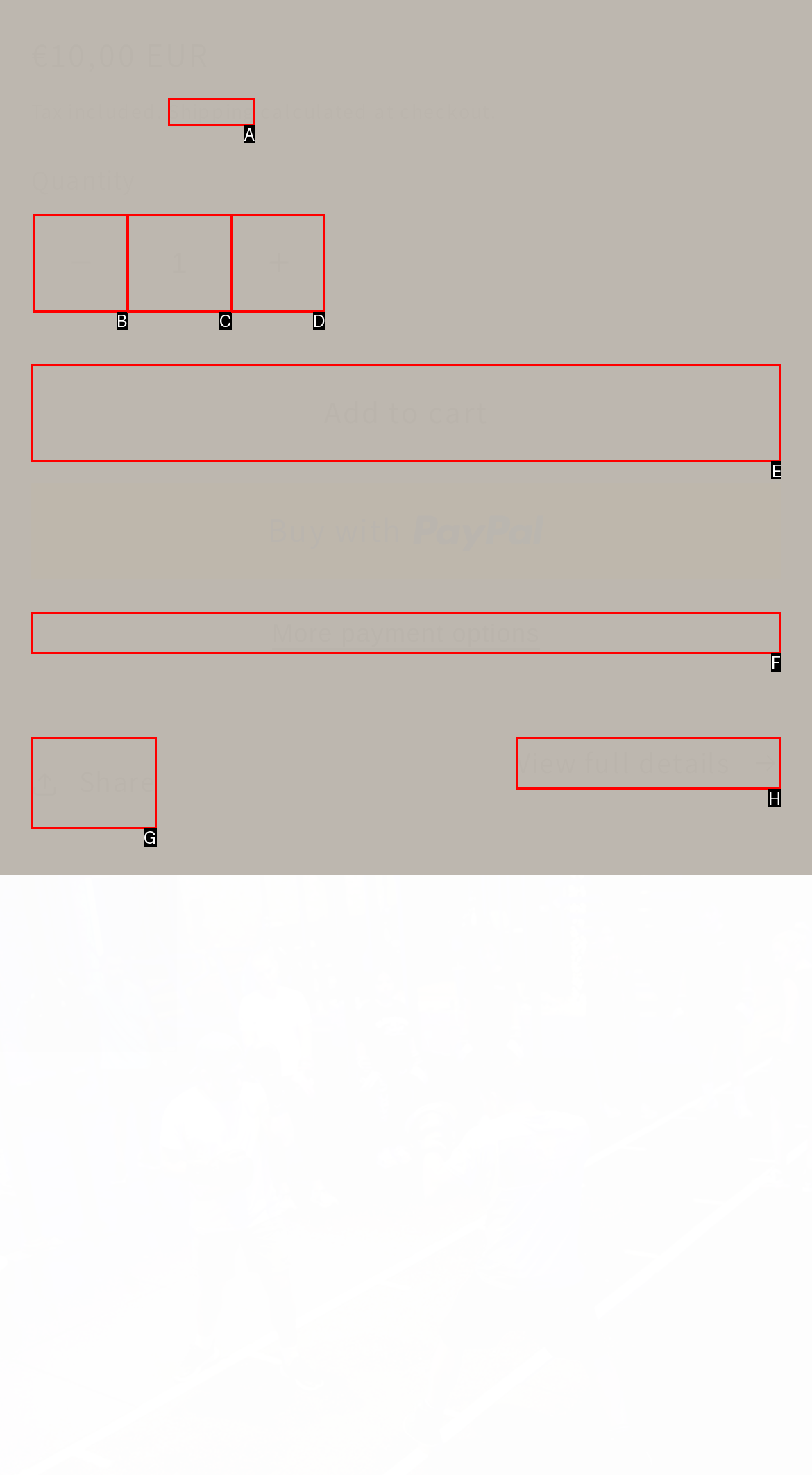Select the appropriate bounding box to fulfill the task: Add to cart Respond with the corresponding letter from the choices provided.

E